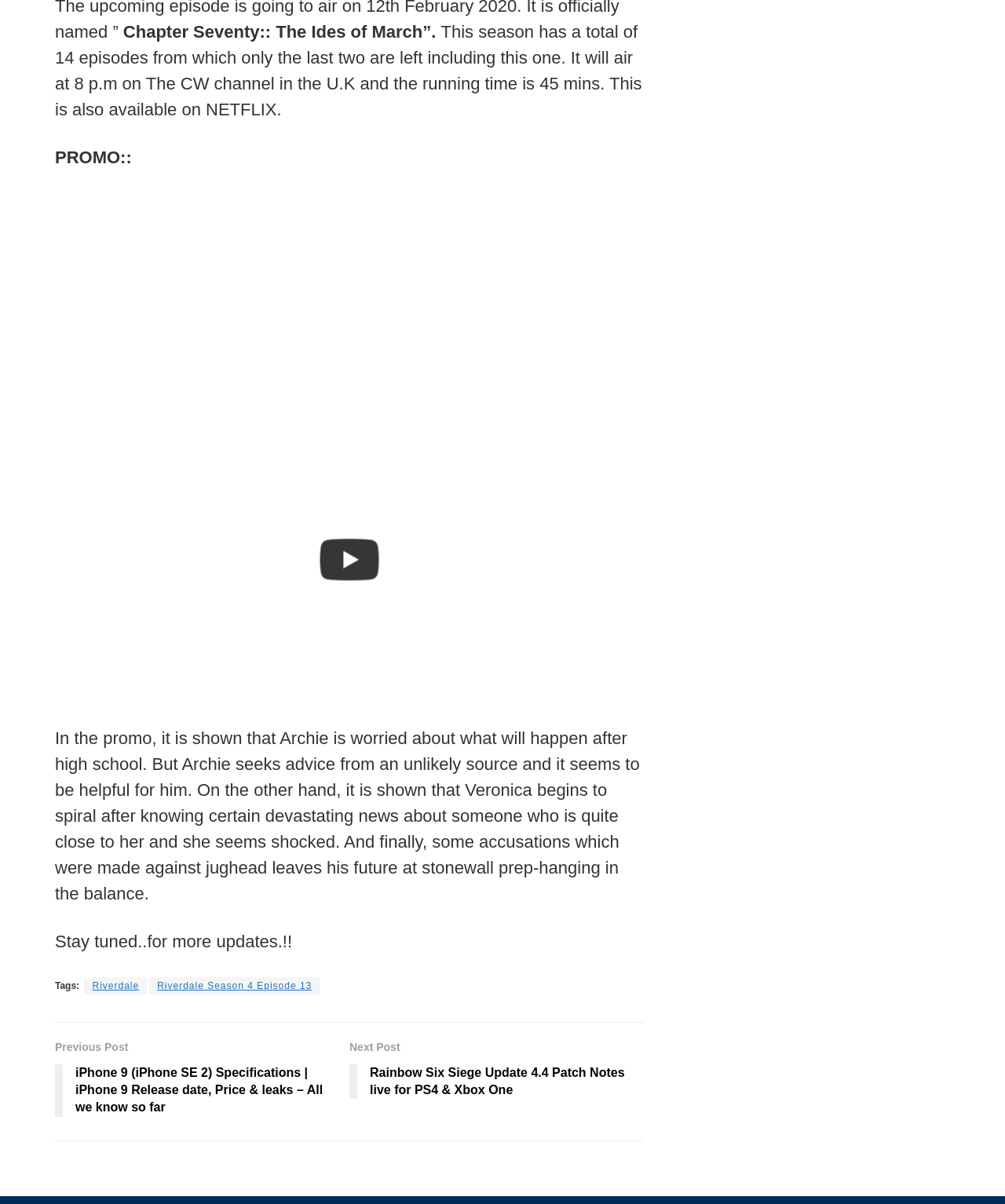Based on the element description Riverdale, identify the bounding box of the UI element in the given webpage screenshot. The coordinates should be in the format (top-left x, top-left y, bottom-right x, bottom-right y) and must be between 0 and 1.

[0.084, 0.812, 0.146, 0.826]